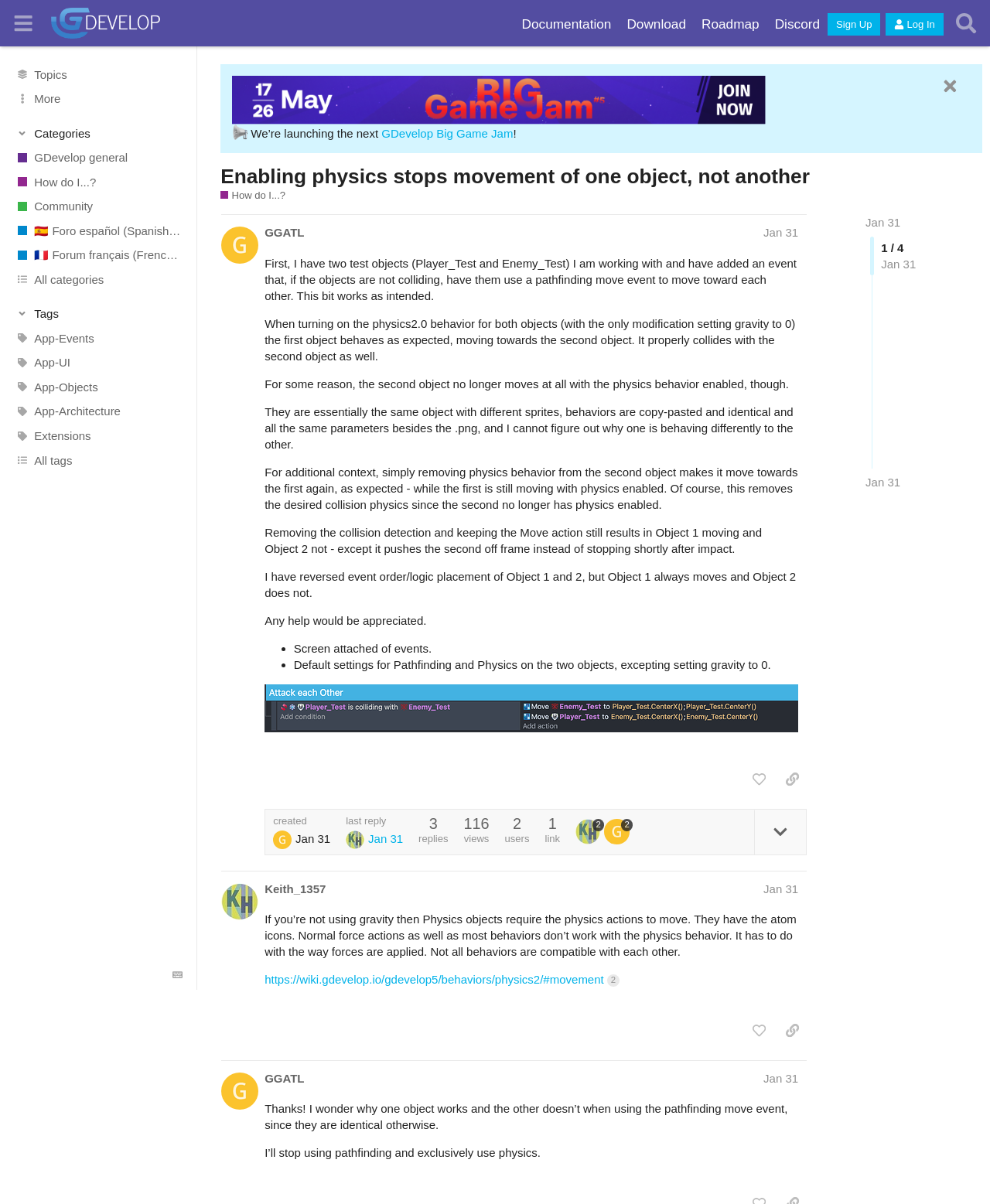Pinpoint the bounding box coordinates of the element to be clicked to execute the instruction: "Click the 'Sign Up' button".

[0.836, 0.011, 0.889, 0.03]